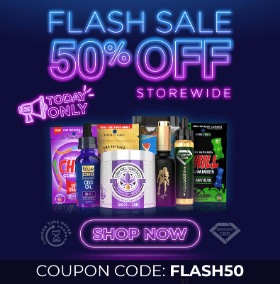Reply to the question below using a single word or brief phrase:
What is the color of the 'SHOP NOW' button?

bright purple